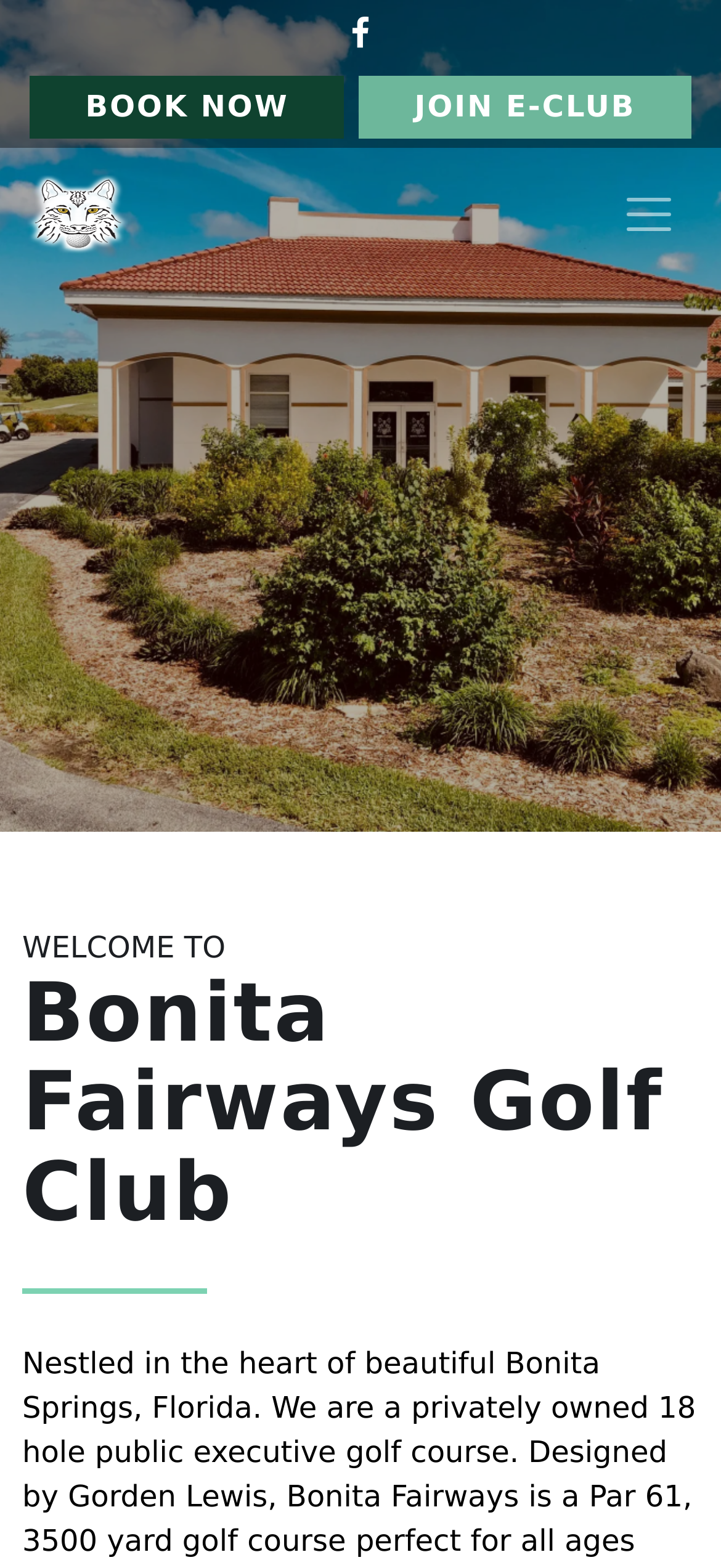Offer an in-depth caption of the entire webpage.

The webpage is about Bonita Fairways Golf Club, with a prominent logo at the top left corner. Below the logo, there is a horizontal line of text that reads "Bonita Fairways Golf Club" and "Bonita Springs, FL". 

To the right of the logo, there are three links: "Facebook", "BOOK NOW", and "JOIN E-CLUB", with the Facebook link accompanied by a small Facebook icon. 

At the top right corner, there is a button to toggle the main navigation, which is currently not expanded. When expanded, it displays a large image of a clubhouse view, taking up most of the screen. Above the image, there is a heading that reads "WELCOME TO" and the golf club's name in a larger font. 

Below the heading, there is a horizontal separator line. At the very bottom right corner, there is a "Return to top" button.